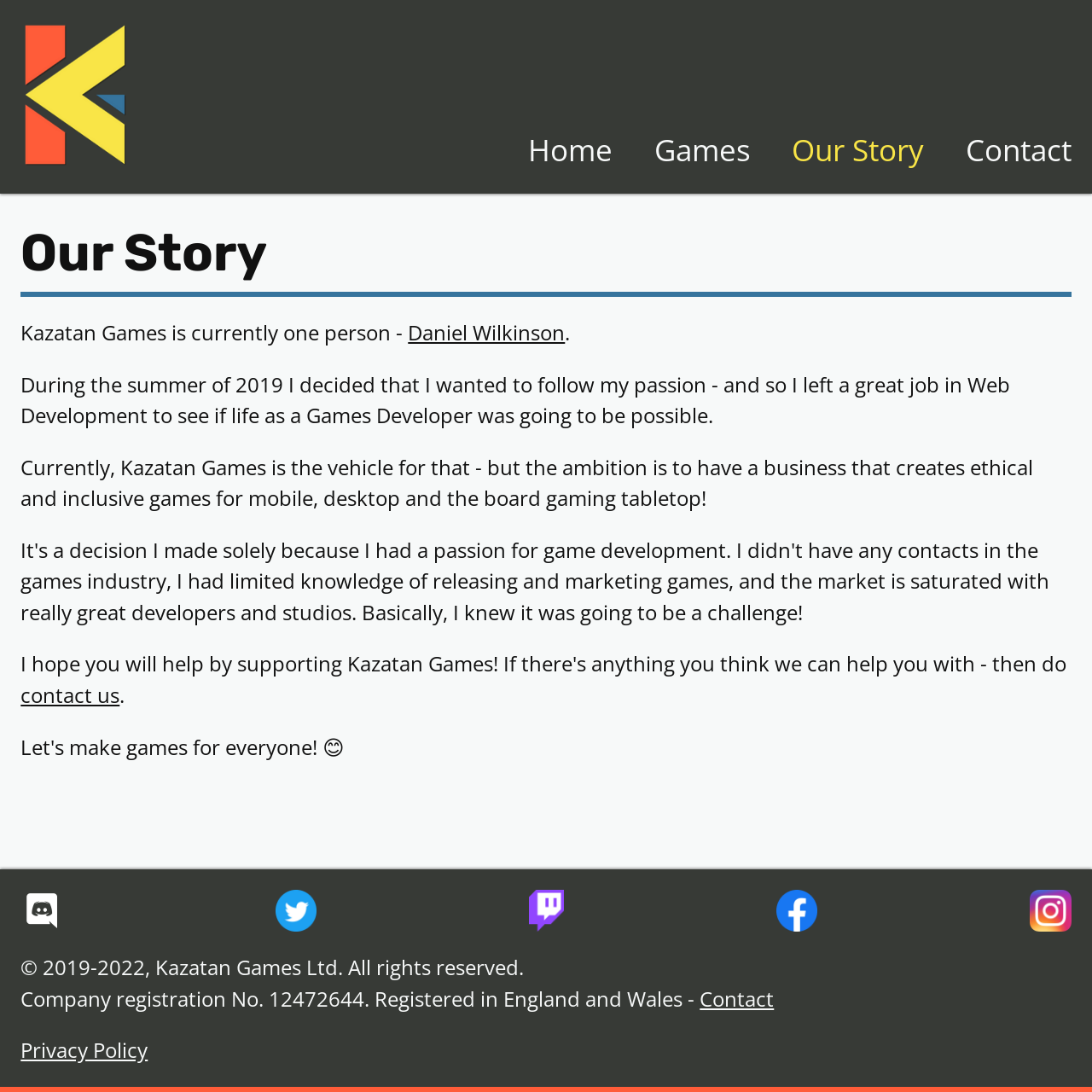What is the company registration number of Kazatan Games Ltd?
Based on the image, give a concise answer in the form of a single word or short phrase.

12472644